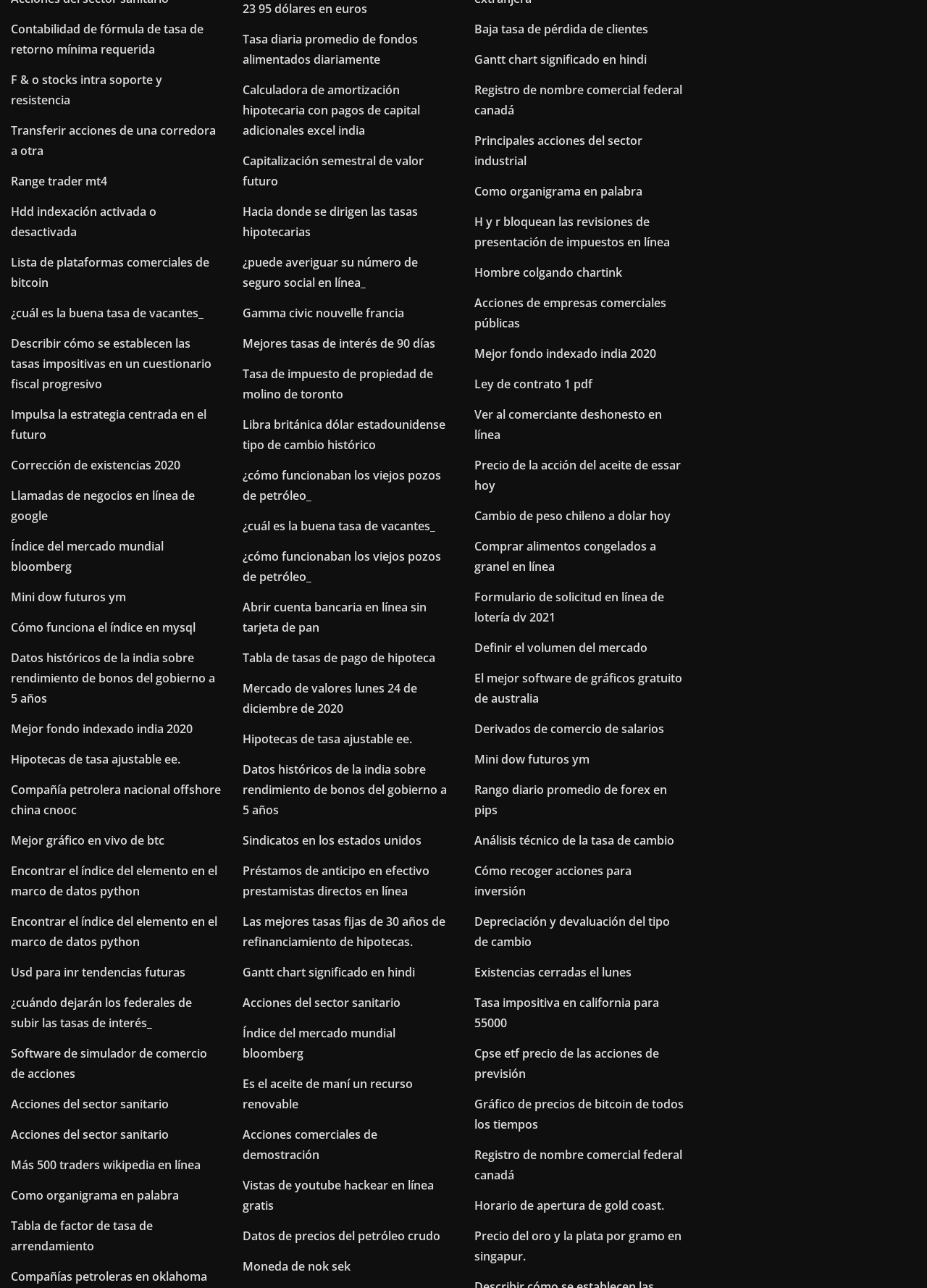What is the topic of the webpage?
Look at the image and construct a detailed response to the question.

Based on the links provided on the webpage, it appears to be related to finance and economics, covering topics such as stock markets, investments, and economic indicators.